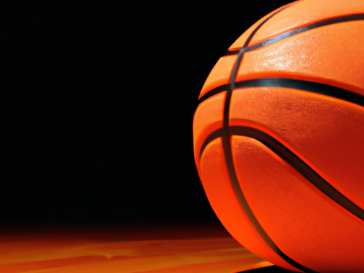Generate a comprehensive description of the image.

This captivating image showcases a basketball, the quintessential symbol of the sport. The basketball's vibrant orange surface is accentuated by its glossy texture, reflecting light in a way that emphasizes its spherical form. The iconic black lines that delineate the panels of the ball contrast sharply against the bright orange, adding to its dynamic appearance. The background is dark, creating a strong visual focus on the ball itself and evoking a sense of energy and anticipation that resonates with basketball enthusiasts. This image perfectly encapsulates the essence of basketball, inviting viewers to engage with the sport's excitement and competitive spirit.